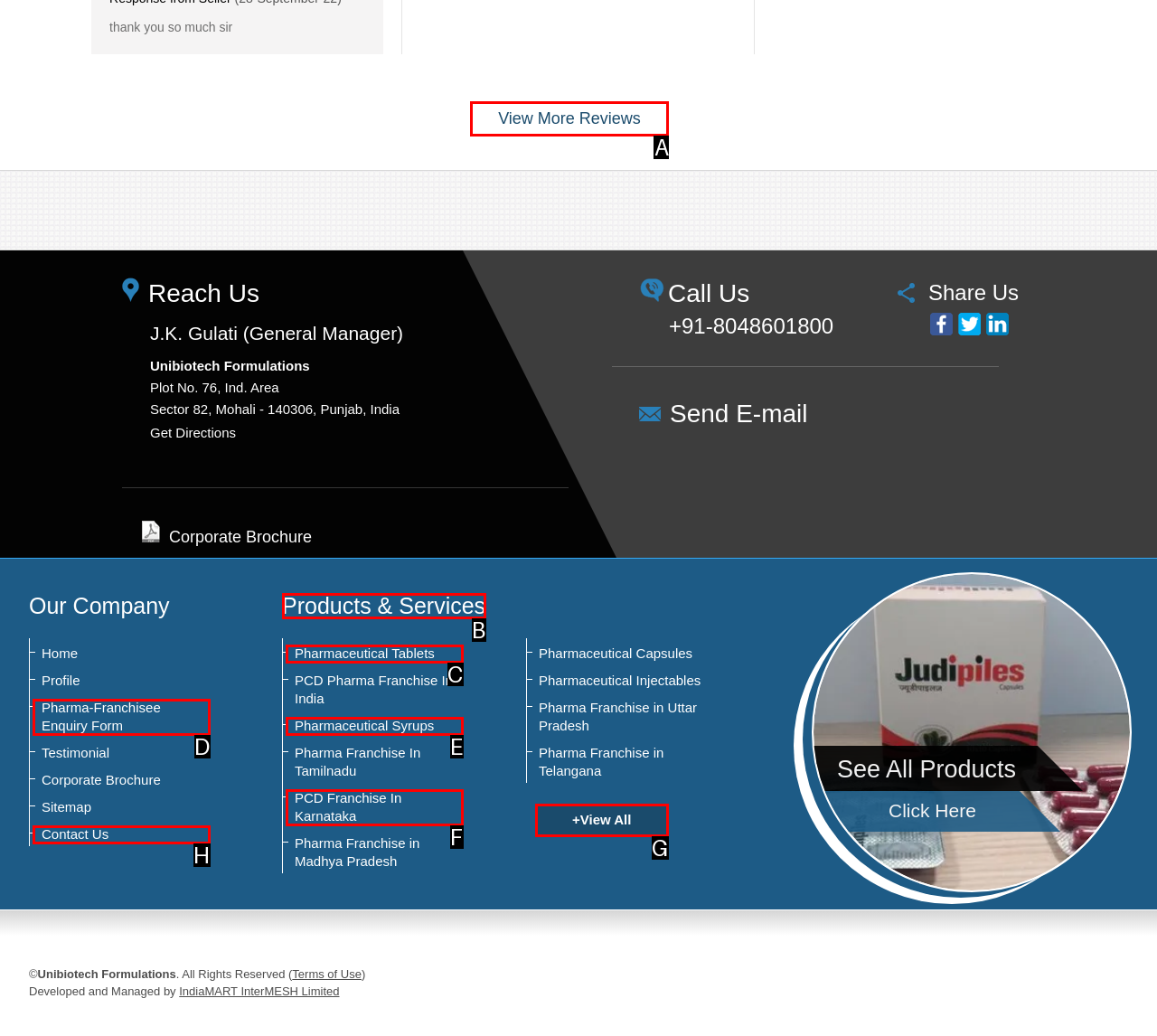From the available choices, determine which HTML element fits this description: Upcoming Sales Respond with the correct letter.

None